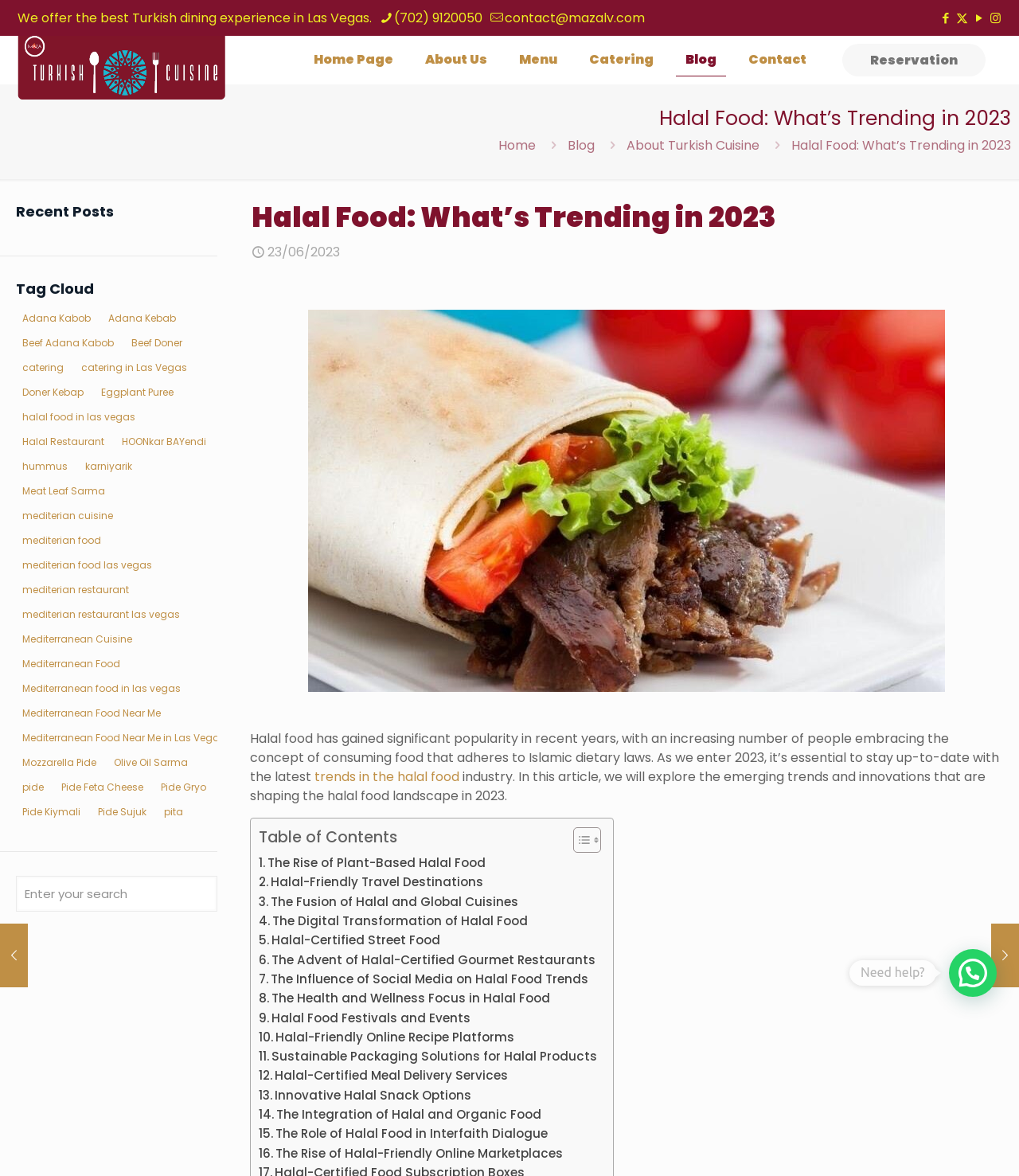Determine the bounding box coordinates for the UI element matching this description: "Reservation".

[0.827, 0.037, 0.967, 0.065]